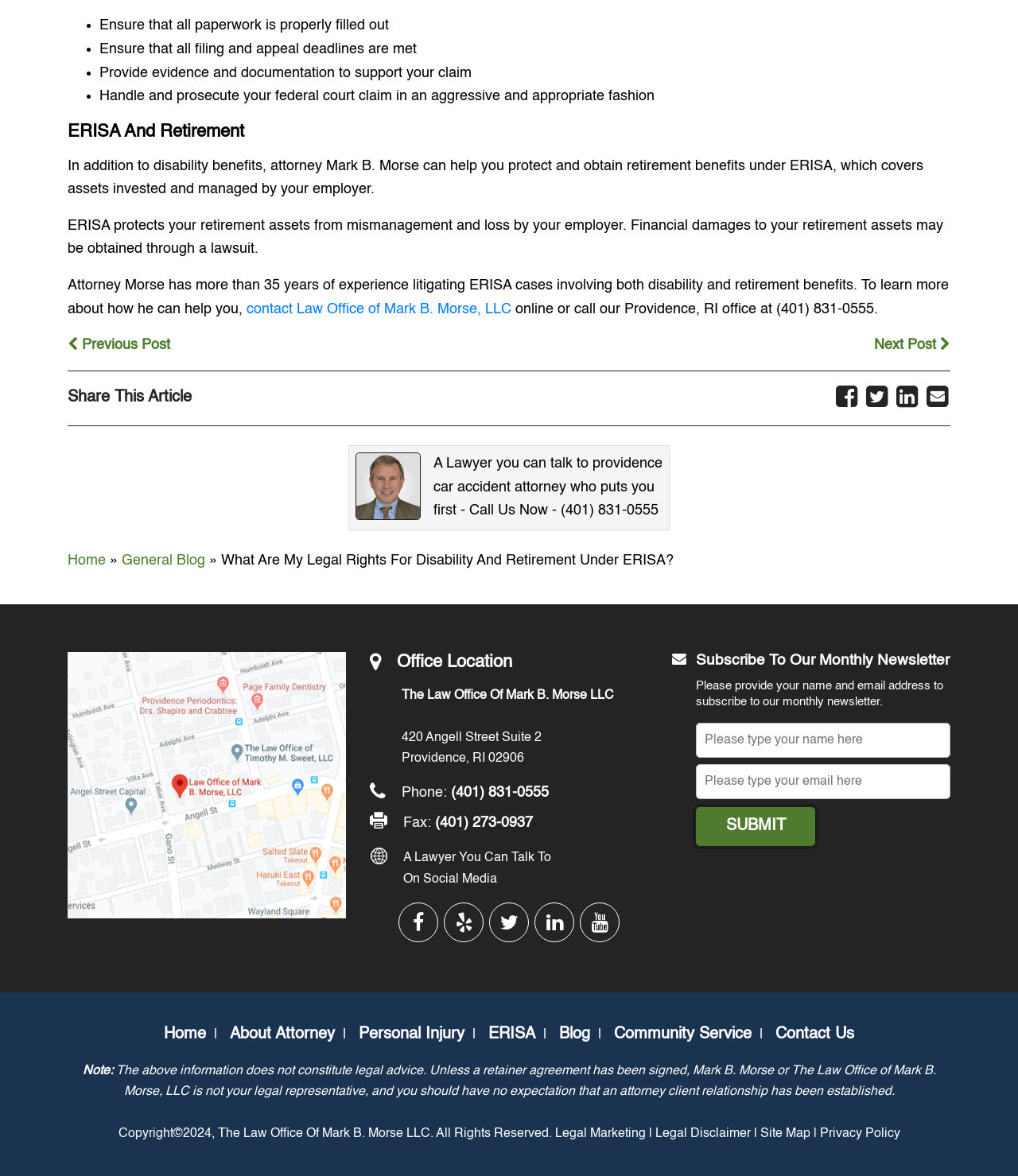Identify the bounding box coordinates of the element that should be clicked to fulfill this task: "Subscribe to the monthly newsletter". The coordinates should be provided as four float numbers between 0 and 1, i.e., [left, top, right, bottom].

[0.684, 0.615, 0.934, 0.644]